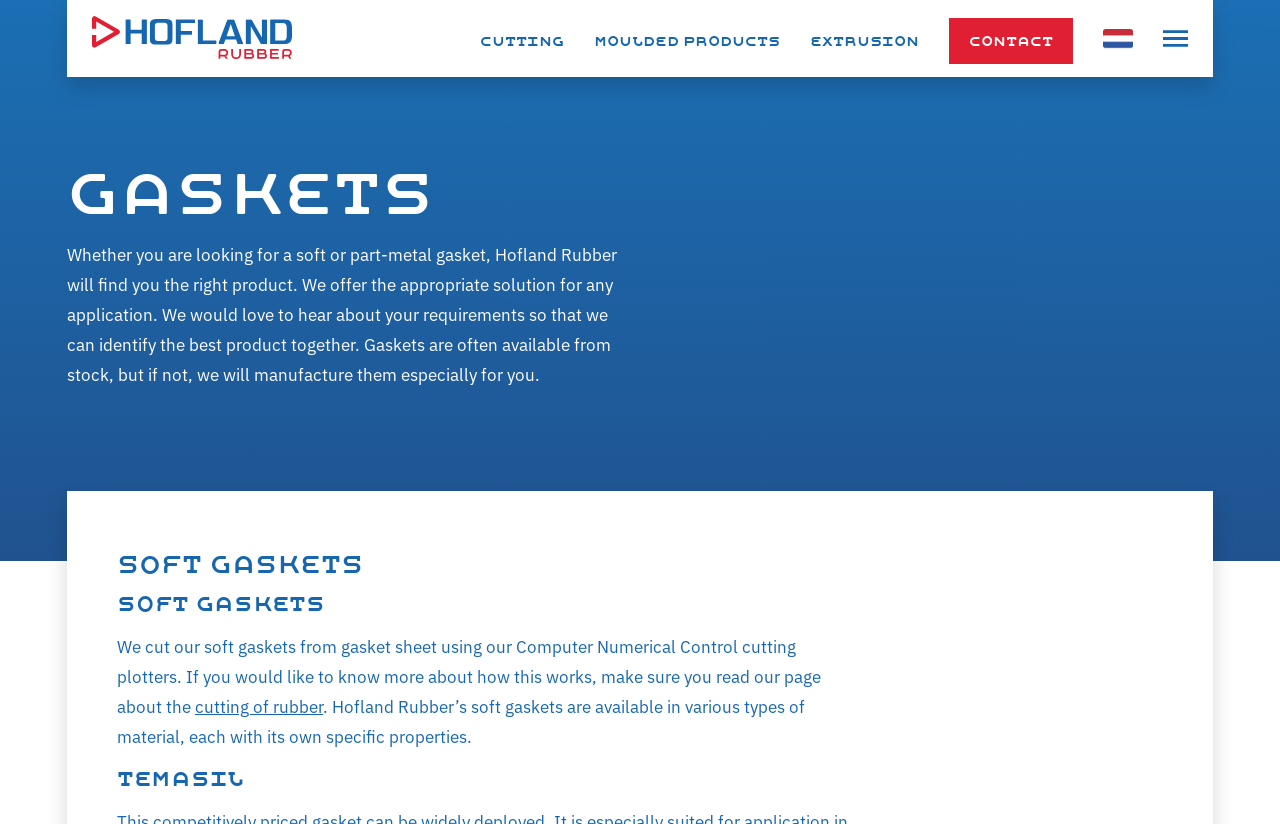Create an elaborate caption that covers all aspects of the webpage.

The webpage is about gaskets and Hofland Rubber. At the top left, there is a link to the Hofland Rubber homepage. Below it, there are four horizontal links: CUTTING, MOULDED PRODUCTS, EXTRUSION, and CONTACT, which are evenly spaced and take up about half of the screen width. To the right of these links, there is a language selection link, "nl_NL", accompanied by a small flag icon. Next to it, there is a "Menu" button.

The main content of the page starts with a large heading "GASKETS" at the top center. Below it, there is a paragraph of text that describes Hofland Rubber's gasket products and services. The text is divided into two columns, with the left column taking up about half of the screen width.

Below the introductory text, there are two identical headings "SOFT GASKETS" with the second one slightly lower than the first. Under these headings, there is a section of text that explains the process of cutting soft gaskets using Computer Numerical Control cutting plotters. This section includes a link to a page about the cutting of rubber. The text continues to describe the properties of Hofland Rubber's soft gaskets, available in various materials.

At the bottom of the page, there is a heading "TEMASIL®", which appears to be a specific type of gasket material.